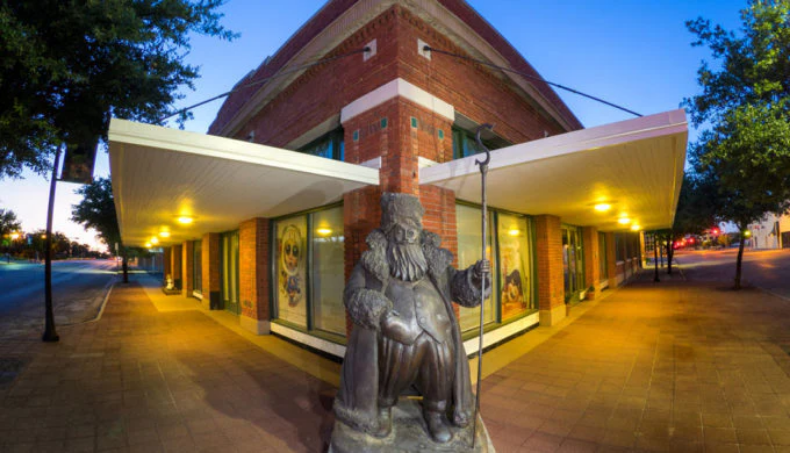What is the atmosphere of the scene?
Analyze the image and deliver a detailed answer to the question.

The warm glow from the lights and the pleasant twilight sky contribute to the inviting atmosphere, while the softly lit awnings and the charming neighborhood add to the serene ambiance of the scene.